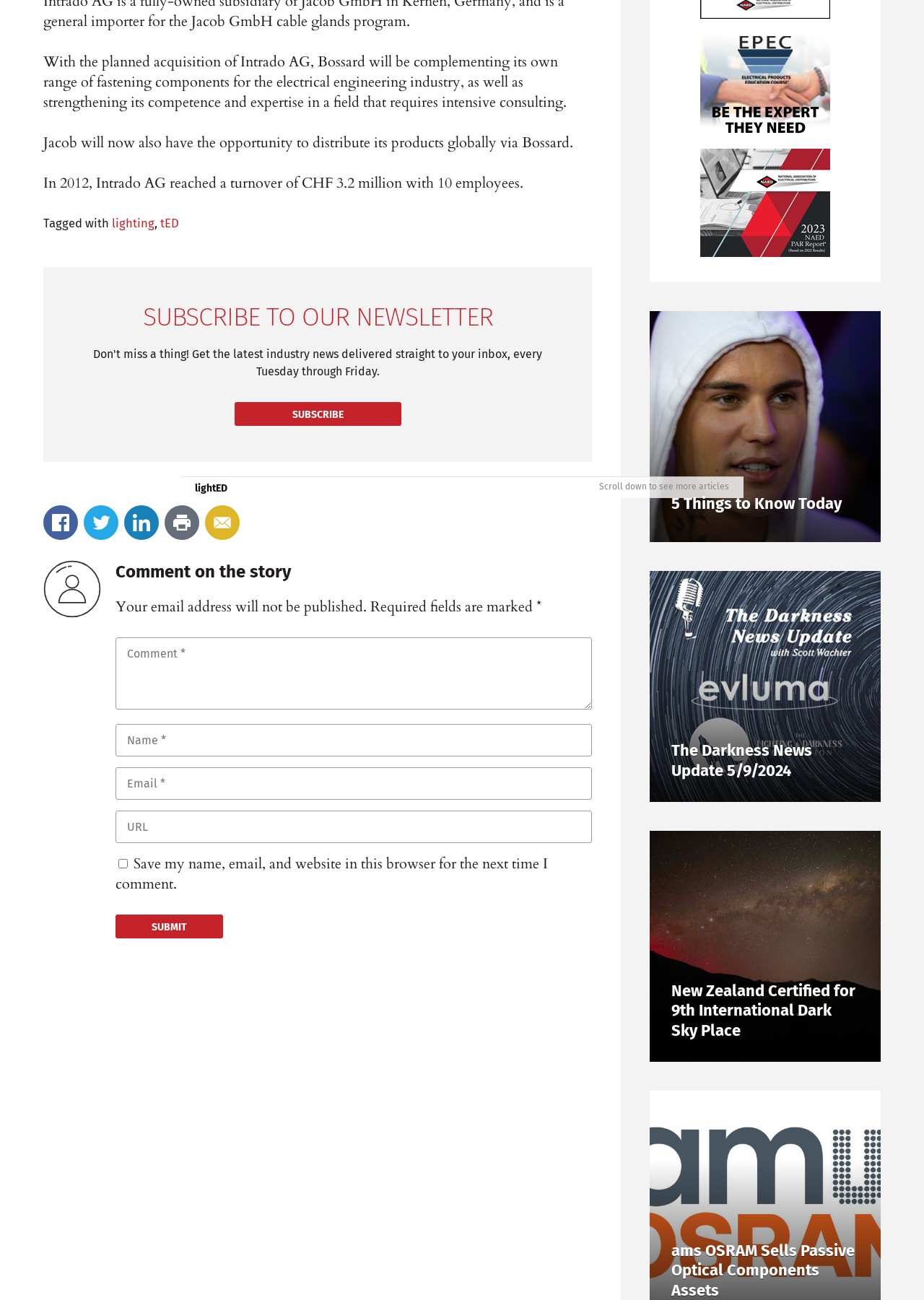Please find the bounding box for the UI component described as follows: "tED".

[0.173, 0.166, 0.194, 0.177]